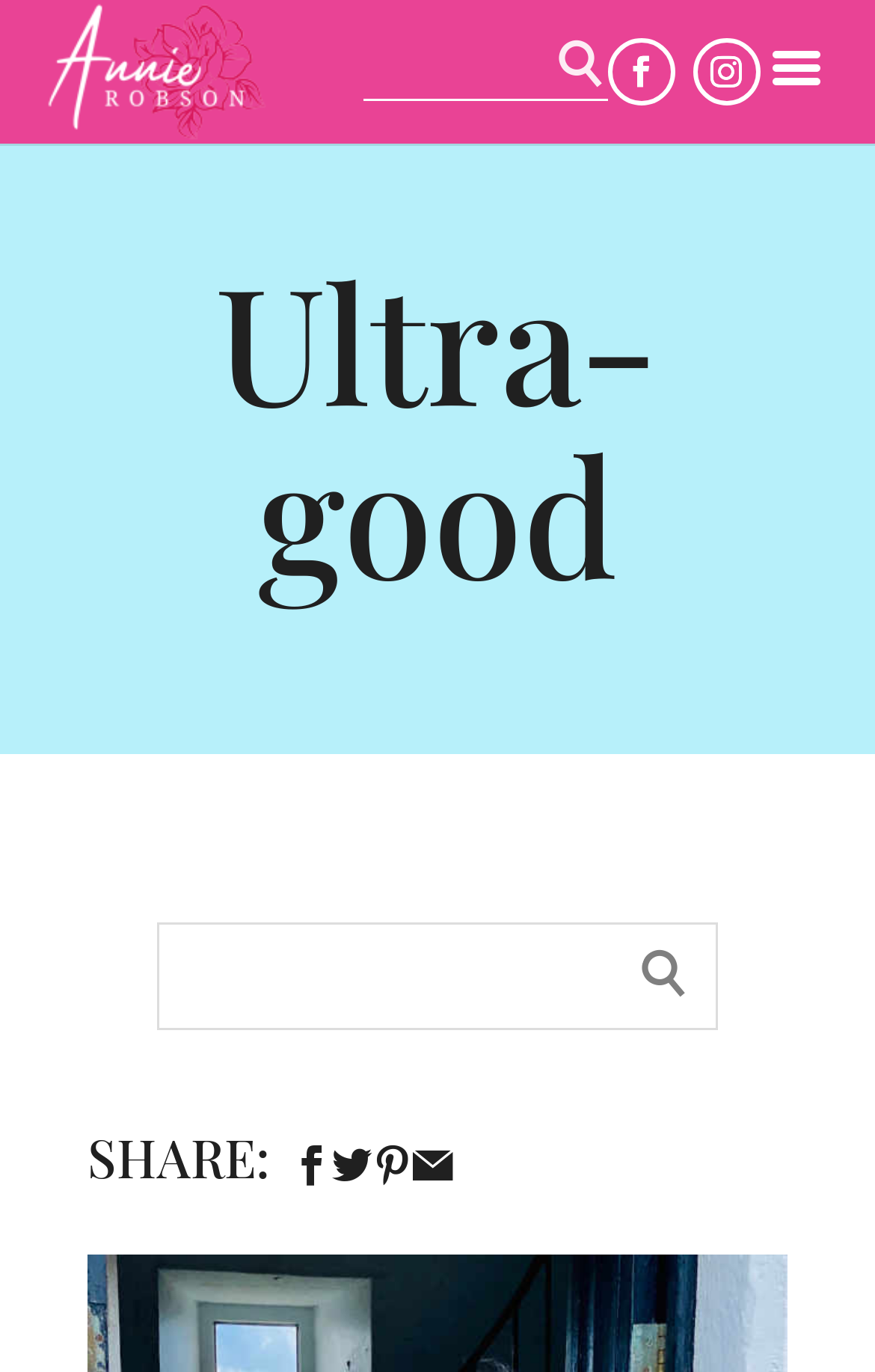Respond to the question below with a single word or phrase:
What is the text on the top-left image?

Annie Robson